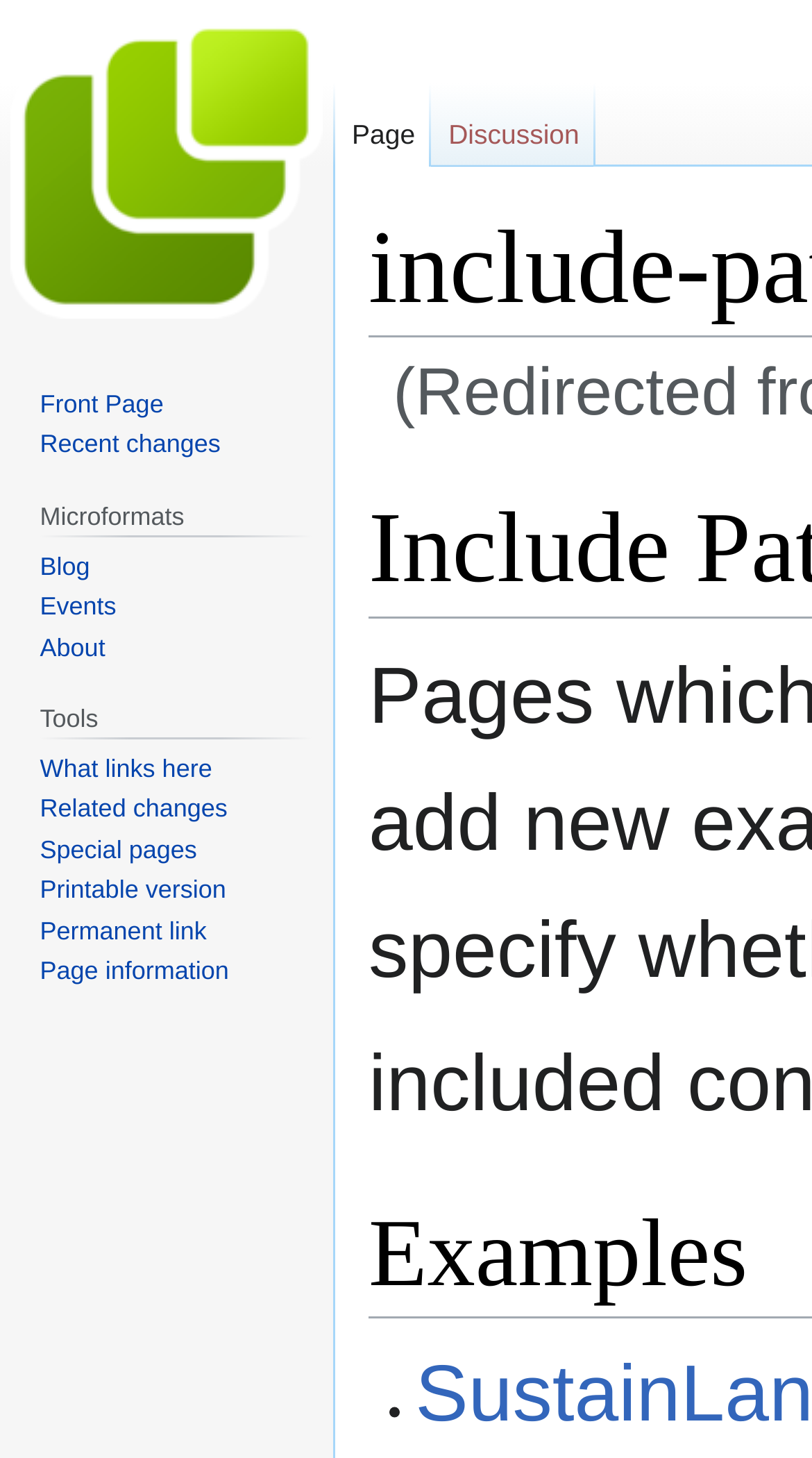Identify the bounding box coordinates of the clickable region required to complete the instruction: "Visit the main page". The coordinates should be given as four float numbers within the range of 0 and 1, i.e., [left, top, right, bottom].

[0.0, 0.0, 0.41, 0.229]